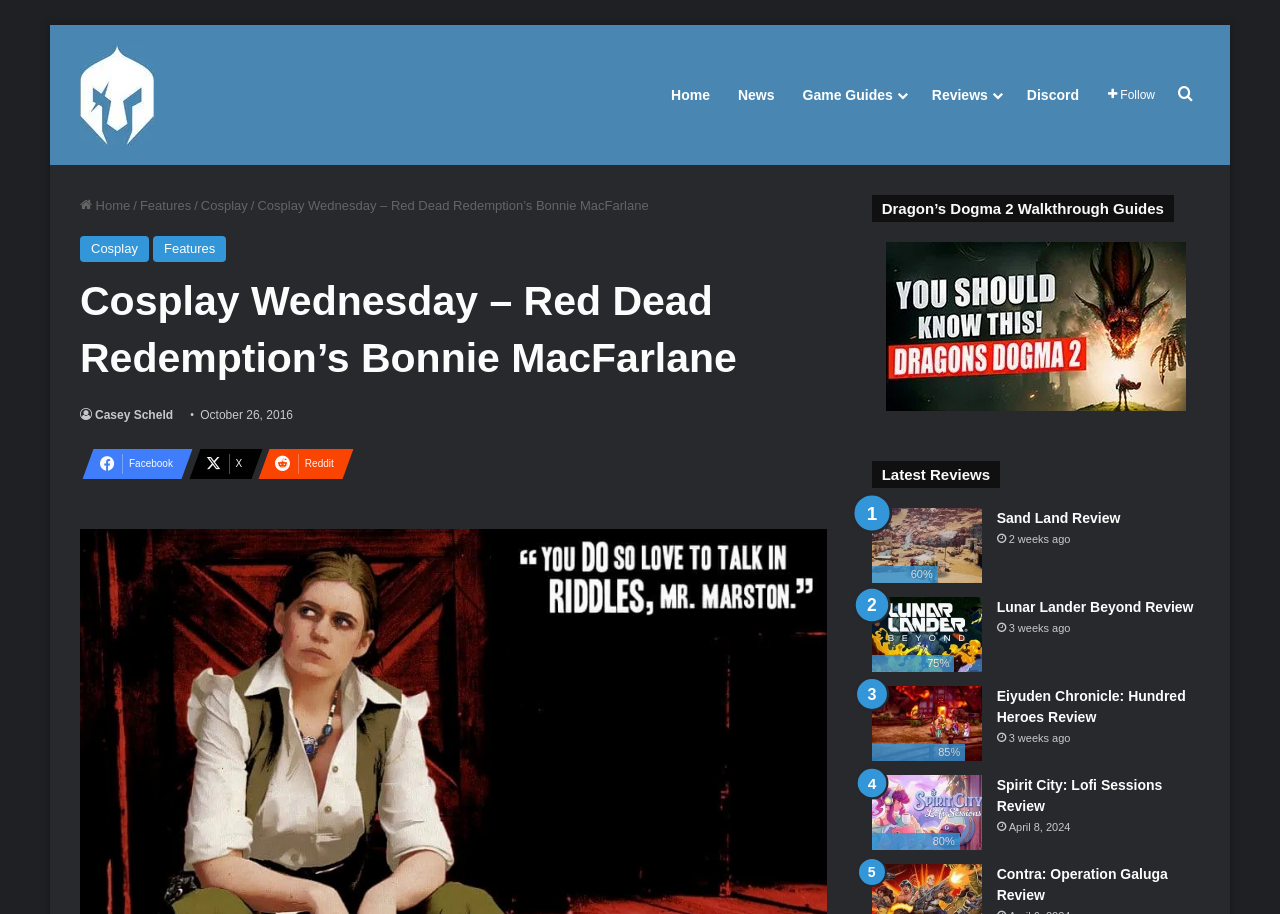Generate a comprehensive description of the webpage content.

This webpage is about Cosplay Wednesday, featuring Red Dead Redemption's Bonnie MacFarlane. At the top, there is a primary navigation bar with links to "Home", "News", "Game Guides", "Reviews", and "Discord". Below the navigation bar, there is a header section with links to "Home", "Features", and "Cosplay", as well as the title "Cosplay Wednesday – Red Dead Redemption’s Bonnie MacFarlane". 

To the right of the header section, there are social media links to Facebook, X, and Reddit. Below the header section, there is a section with a link to "Dragon's Dogma 2 Walkthrough Guides" accompanied by an image. 

Further down, there is a section titled "Latest Reviews" with multiple review links, each accompanied by an image and a rating percentage. The reviews include "Sand Land Review", "Lunar Lander Beyond Review", "Eiyuden Chronicle: Hundred Heroes Review", "Spirit City: Lofi Sessions Review", and "Contra: Operation Galuga Review". Each review link has a corresponding image and a timestamp indicating when the review was posted.